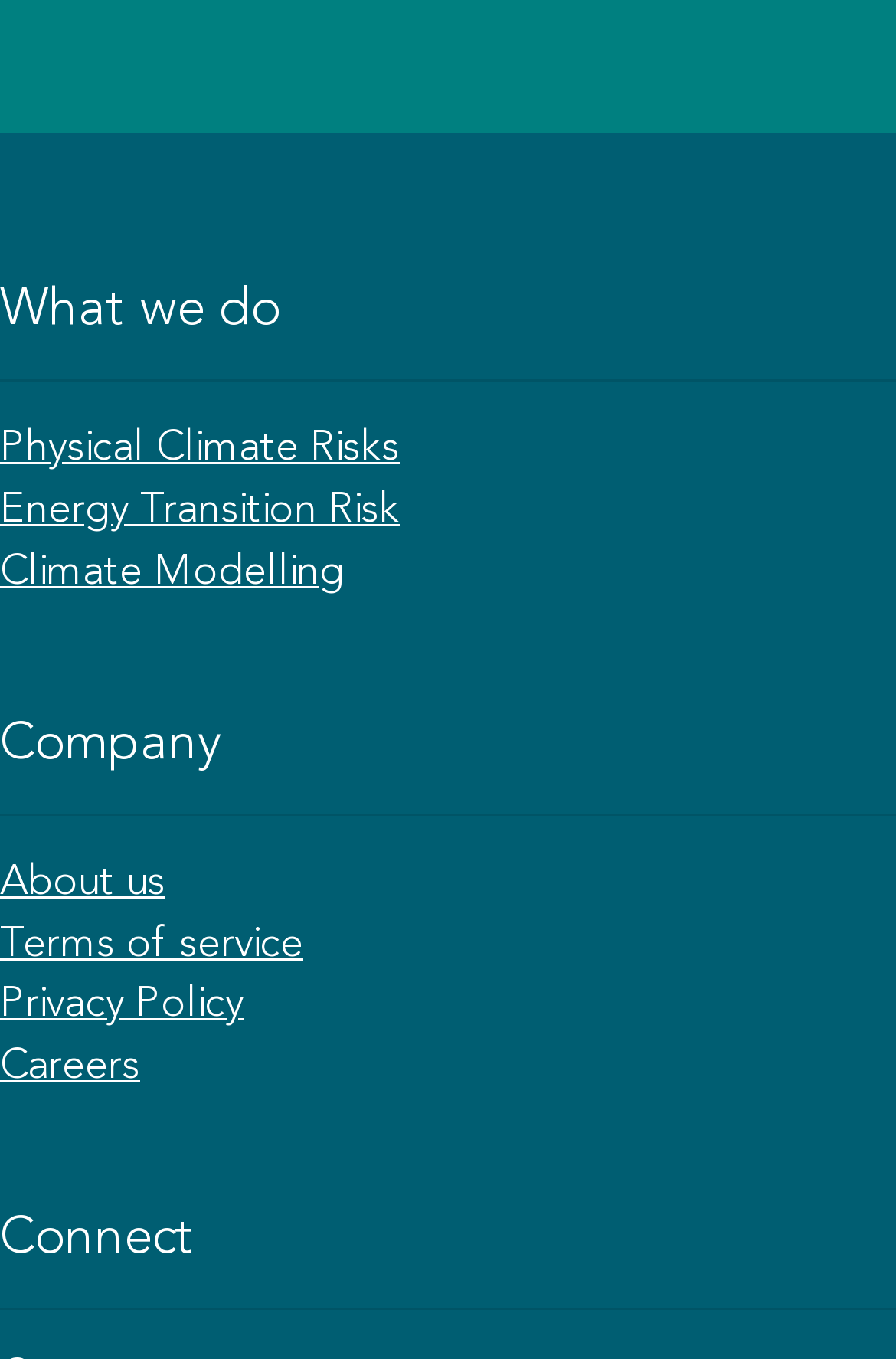How many separators are there on the webpage?
Please provide a comprehensive answer based on the details in the screenshot.

I counted the number of separators on the webpage, which are located after the 'What we do', 'Company', and 'Connect' headings, so there are 3 separators.